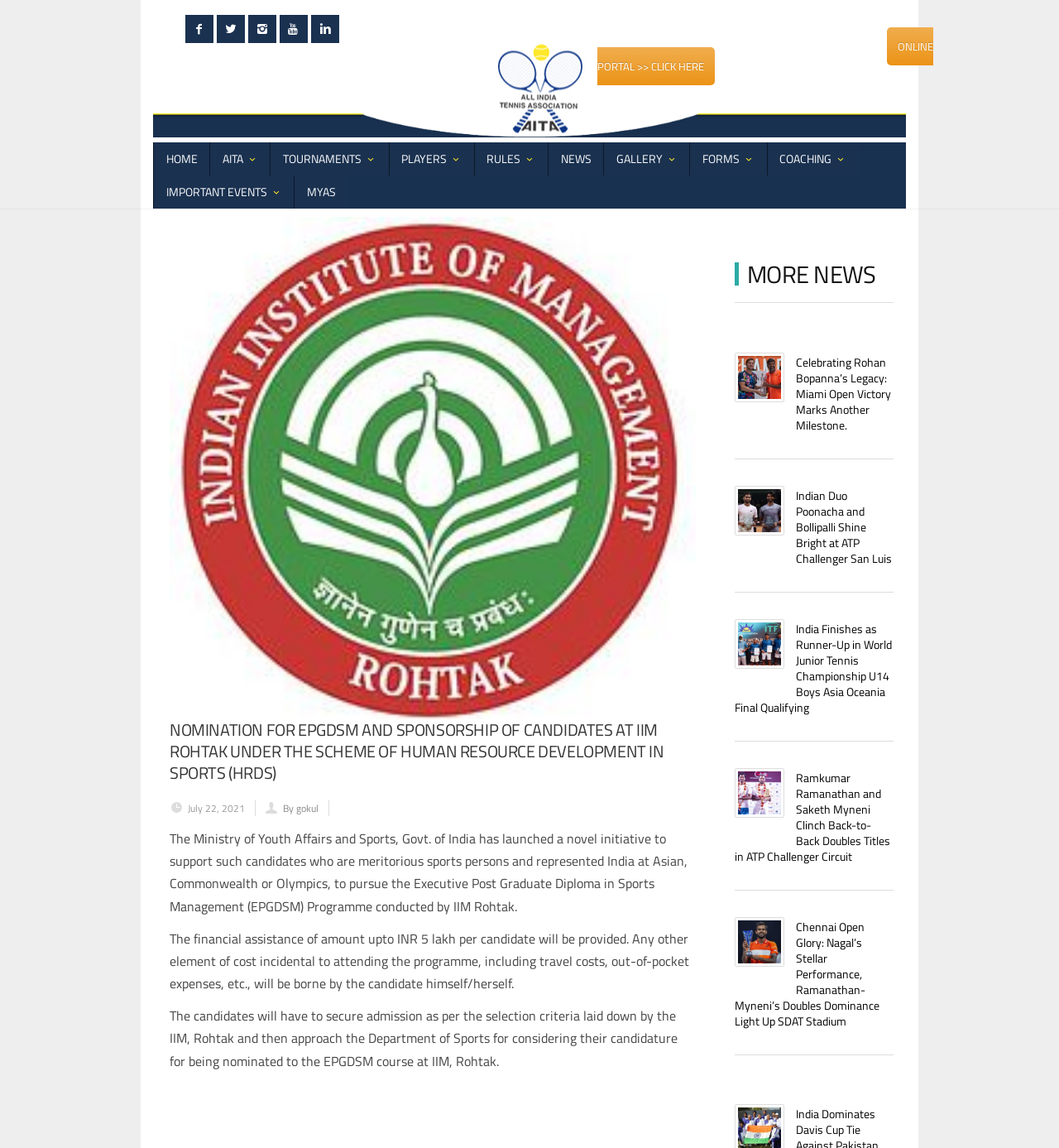Please provide a detailed answer to the question below by examining the image:
How much financial assistance will be provided to each candidate?

The answer can be found in the main content of the webpage, where it is mentioned that the financial assistance of amount upto INR 5 lakh per candidate will be provided.